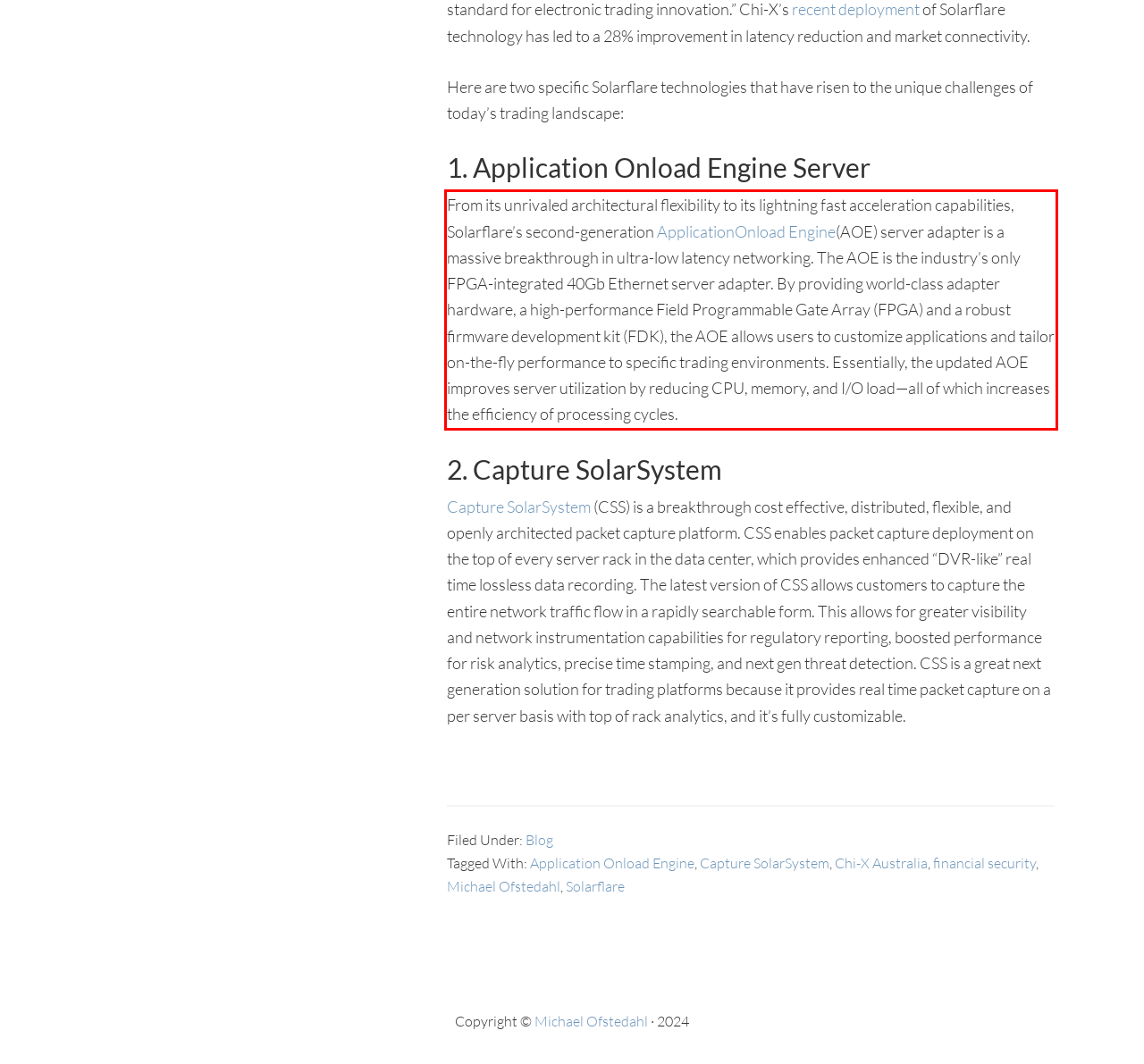Given a screenshot of a webpage containing a red rectangle bounding box, extract and provide the text content found within the red bounding box.

From its unrivaled architectural flexibility to its lightning fast acceleration capabilities, Solarflare’s second-generation ApplicationOnload Engine(AOE) server adapter is a massive breakthrough in ultra-low latency networking. The AOE is the industry’s only FPGA-integrated 40Gb Ethernet server adapter. By providing world-class adapter hardware, a high-performance Field Programmable Gate Array (FPGA) and a robust firmware development kit (FDK), the AOE allows users to customize applications and tailor on-the-fly performance to specific trading environments. Essentially, the updated AOE improves server utilization by reducing CPU, memory, and I/O load—all of which increases the efficiency of processing cycles.